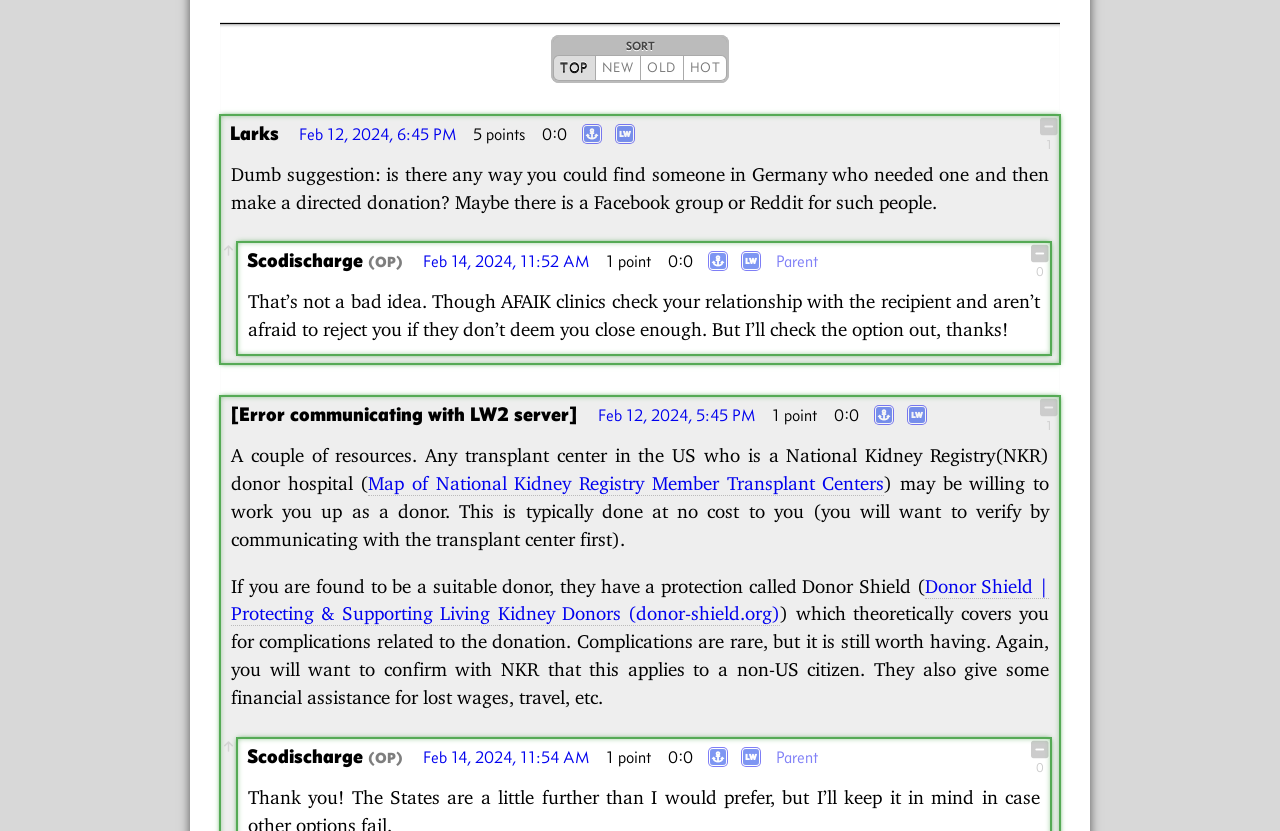Determine the coordinates of the bounding box that should be clicked to complete the instruction: "View the 'Permalink'". The coordinates should be represented by four float numbers between 0 and 1: [left, top, right, bottom].

[0.456, 0.145, 0.469, 0.177]